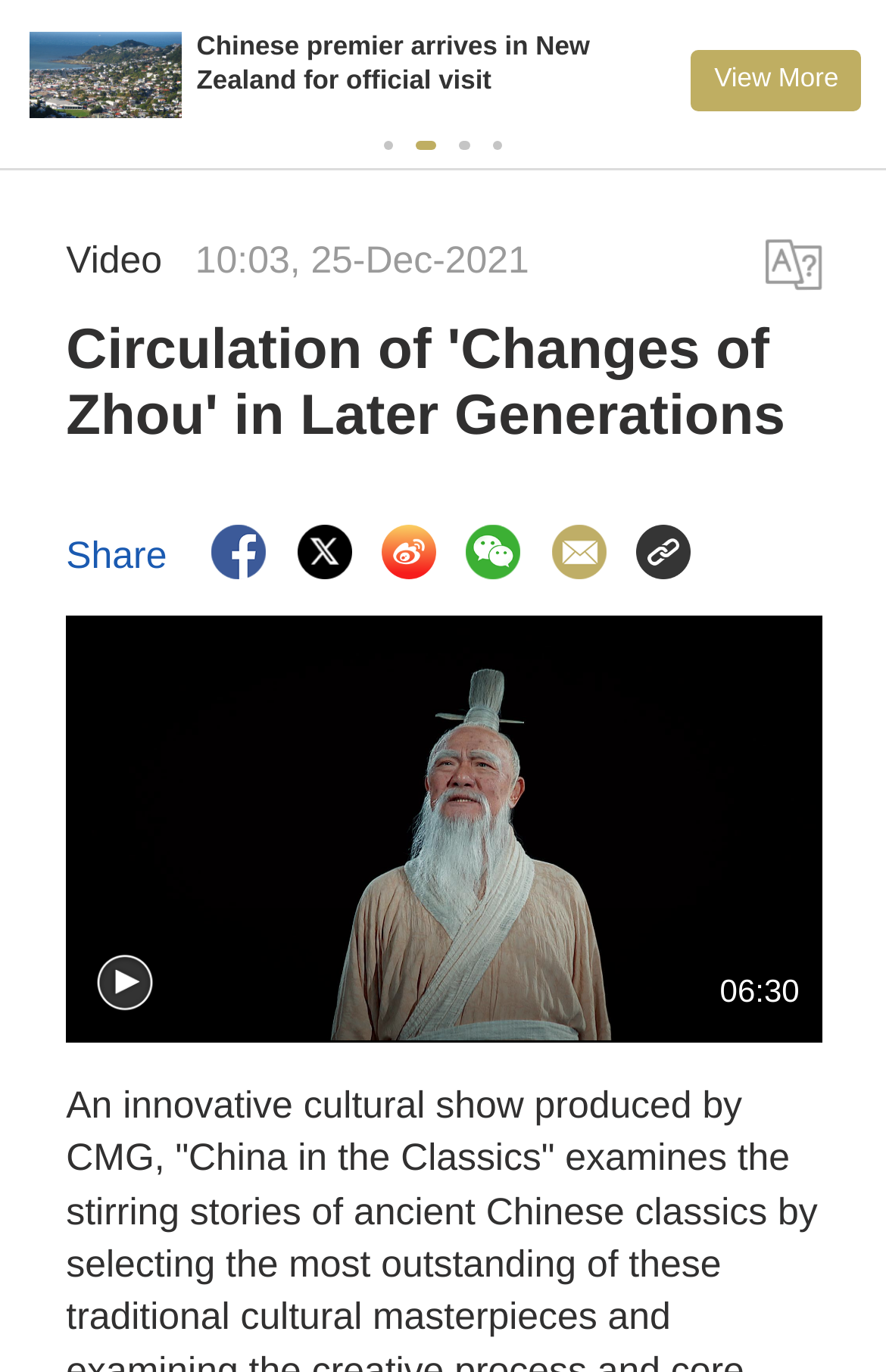What is the duration of the video? Based on the image, give a response in one word or a short phrase.

06:30